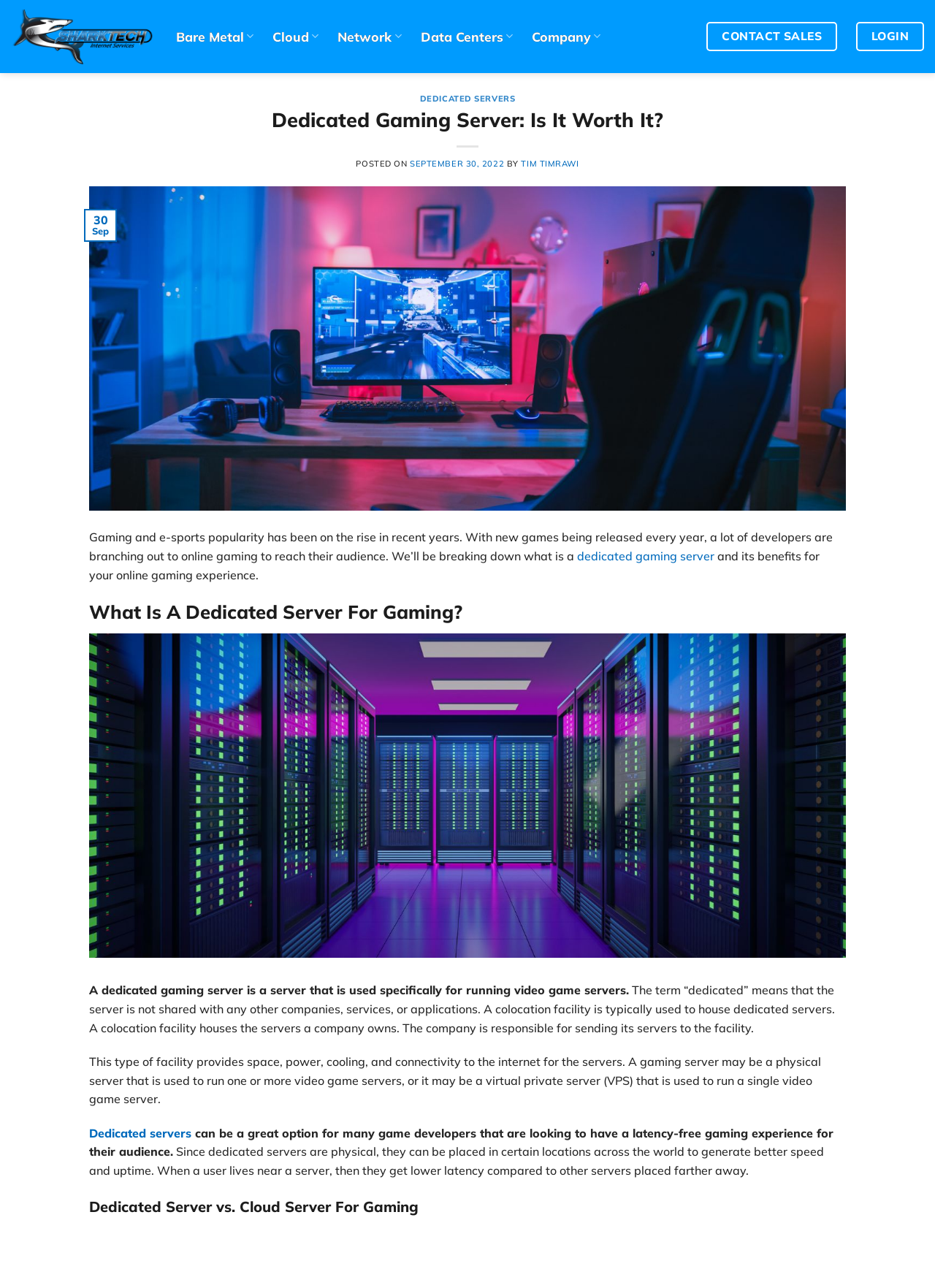Determine the heading of the webpage and extract its text content.

Dedicated Gaming Server: Is It Worth It?